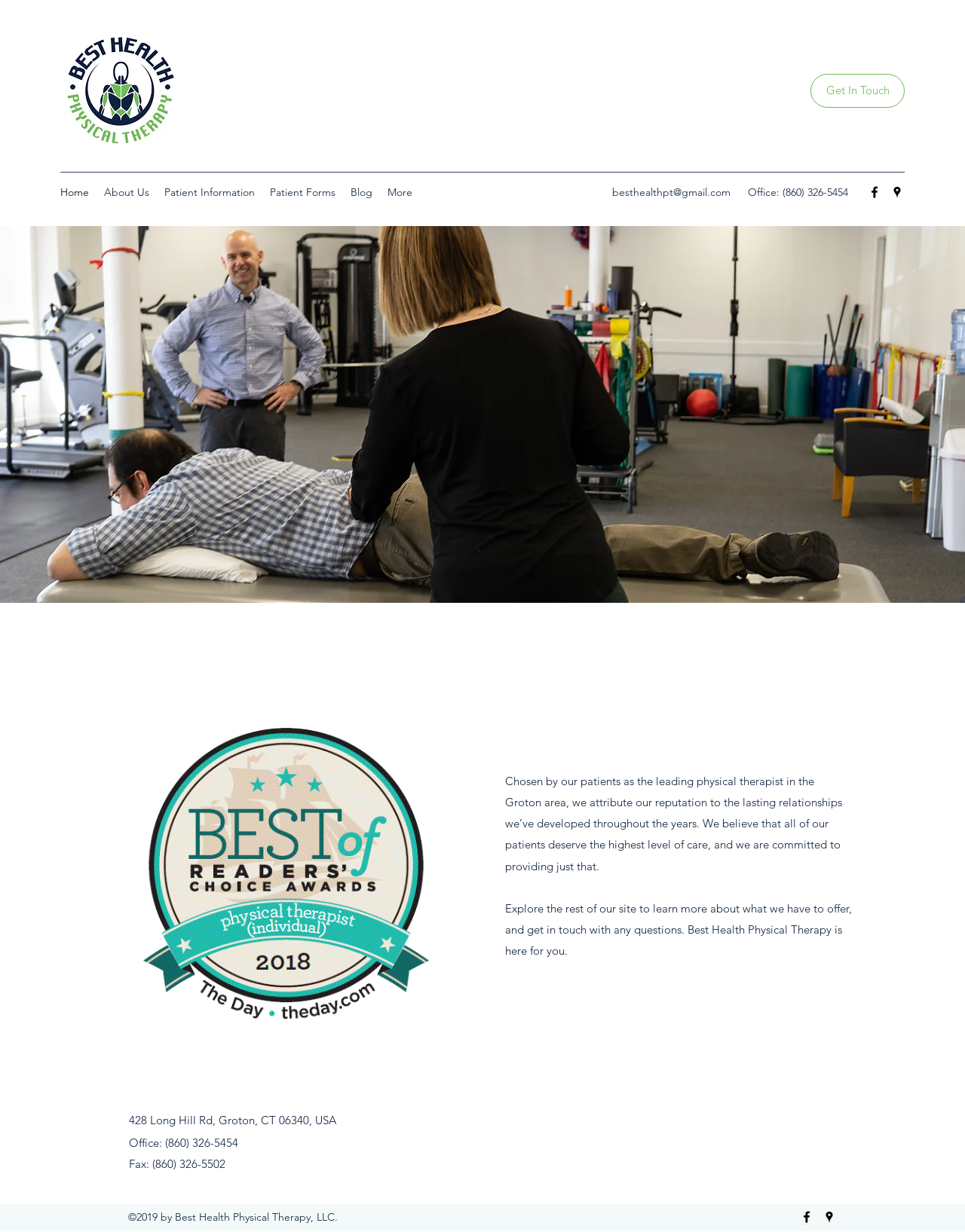Give an extensive and precise description of the webpage.

This webpage is about Best Health Physical Therapy, LLC, a physical therapist in the Groton area. At the top left corner, there is a logo of Best Health Physical Therapy, LLC, which is an image of a person in motion. Next to the logo, there is a navigation menu with links to different sections of the website, including Home, About Us, Patient Information, Patient Forms, and Blog.

On the top right corner, there is a "Get In Touch" link and a contact email address, besthealthpt@gmail.com. Below the contact information, there is an office phone number, (860) 326-5454. 

To the right of the navigation menu, there is a social media bar with links to Facebook and Google Places, each represented by an icon.

The main content of the webpage is divided into two sections. The top section has a large background image of a person in motion, and it contains a heading that describes the physical therapy services provided by Best Health Physical Therapy, LLC. The heading states that the company is committed to providing the highest level of care to its patients.

Below the heading, there is a paragraph that invites visitors to explore the website and get in touch with any questions. 

The second section of the main content is a region labeled "Home: About", which may contain more information about the company.

At the bottom of the webpage, there is a footer section that contains the company's address, phone number, fax number, and social media links. There is also a copyright notice that states the website is owned by Best Health Physical Therapy, LLC.